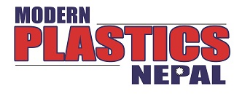What sector does the magazine cover?
Provide a short answer using one word or a brief phrase based on the image.

Plastics